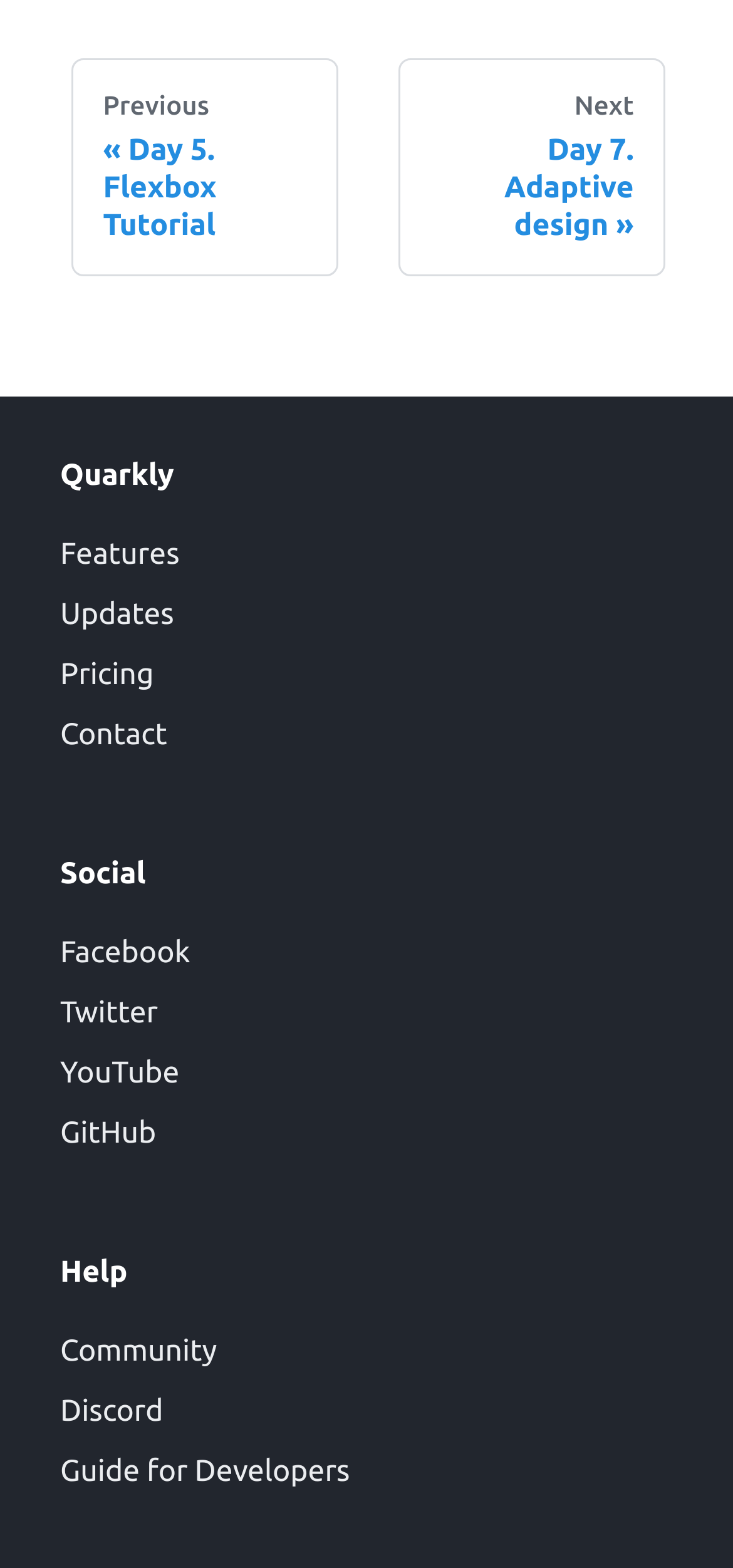What is the next tutorial?
Based on the image, provide your answer in one word or phrase.

Day 7. Adaptive design